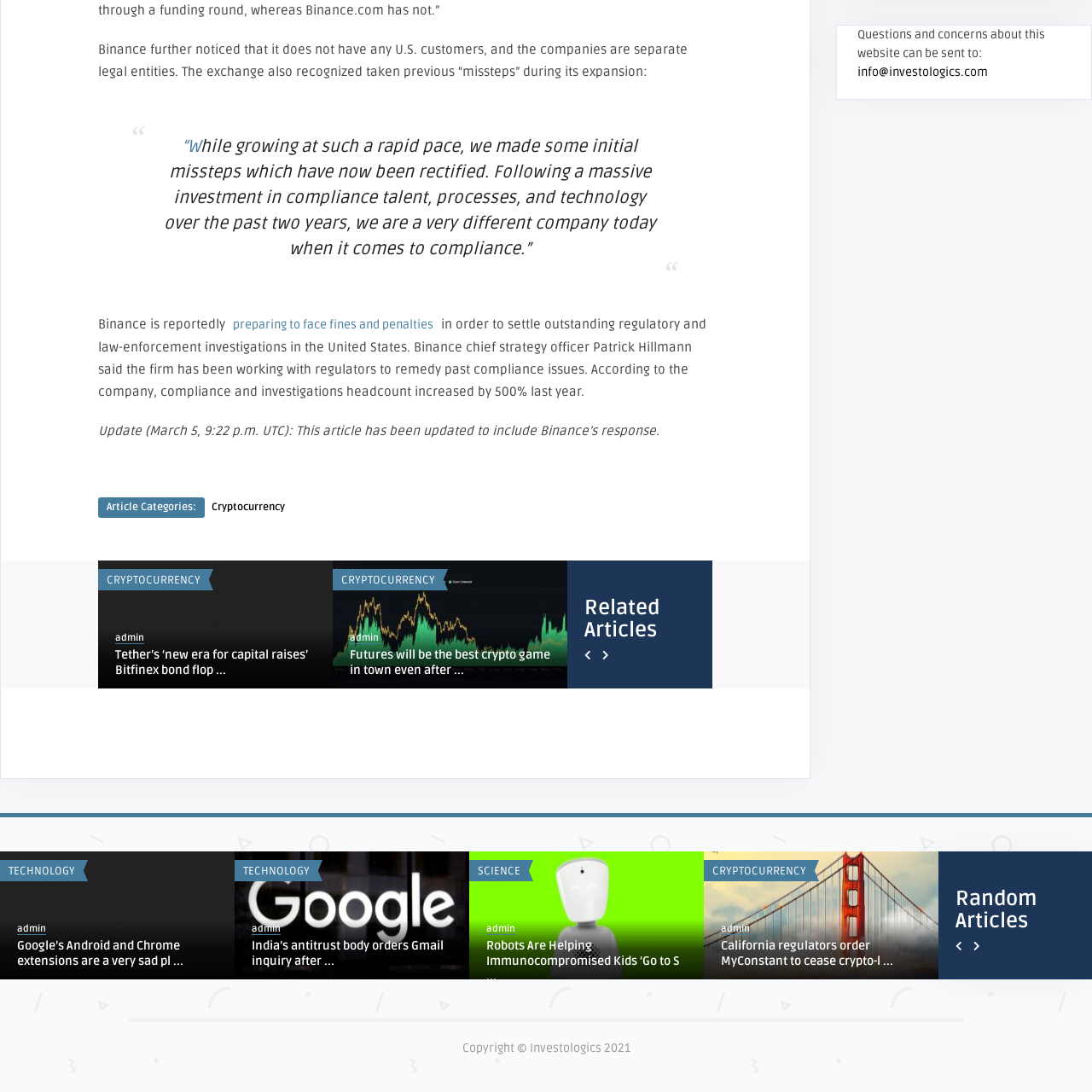Generate a detailed caption for the picture within the red-bordered area.

The image appears to represent an abstract design or symbol, likely related to the theme of technology or cryptocurrency. It is positioned in a section discussing multiple articles on cryptocurrency and technology investments. The surrounding text provides updates on regulatory actions facing cryptocurrency exchanges, particularly Binance, which acknowledges past compliance missteps and highlights significant investments in improving compliance measures. The context suggests the image is part of an article or a visual element accompanying discussions about industry changes and financial regulations affecting digital assets.